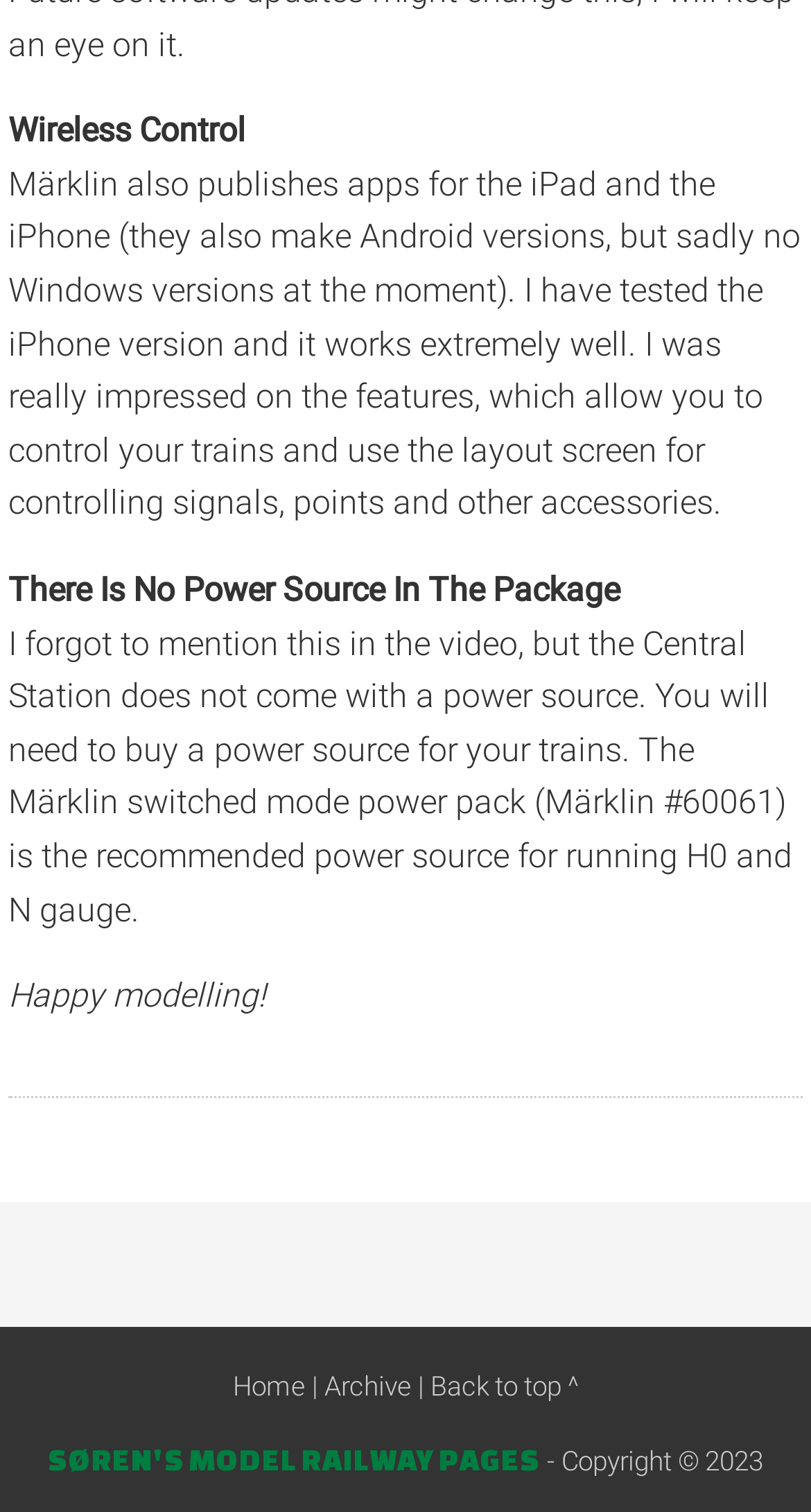Reply to the question below using a single word or brief phrase:
What is the recommended power source for H0 and N gauge?

Märklin #60061